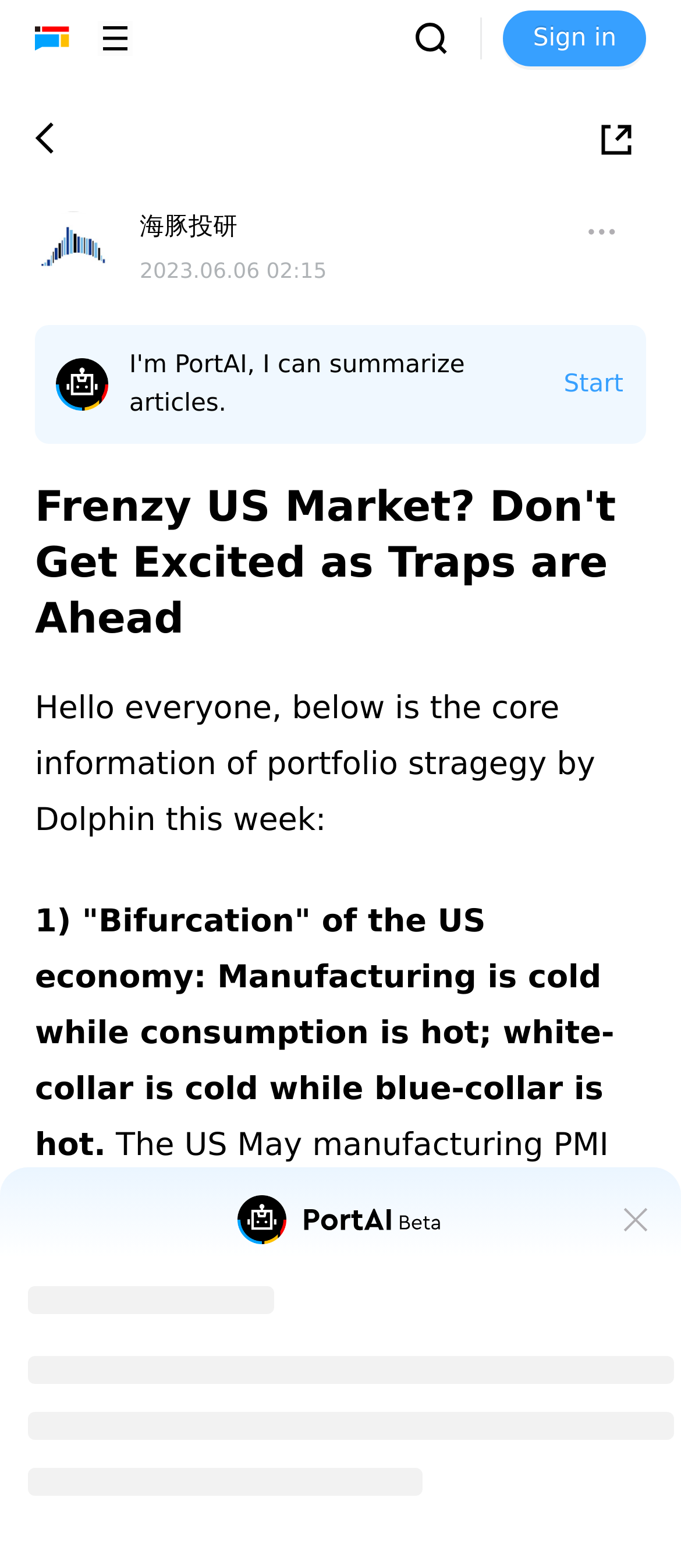Answer in one word or a short phrase: 
What is the category of the link 'Quote List'?

Financial